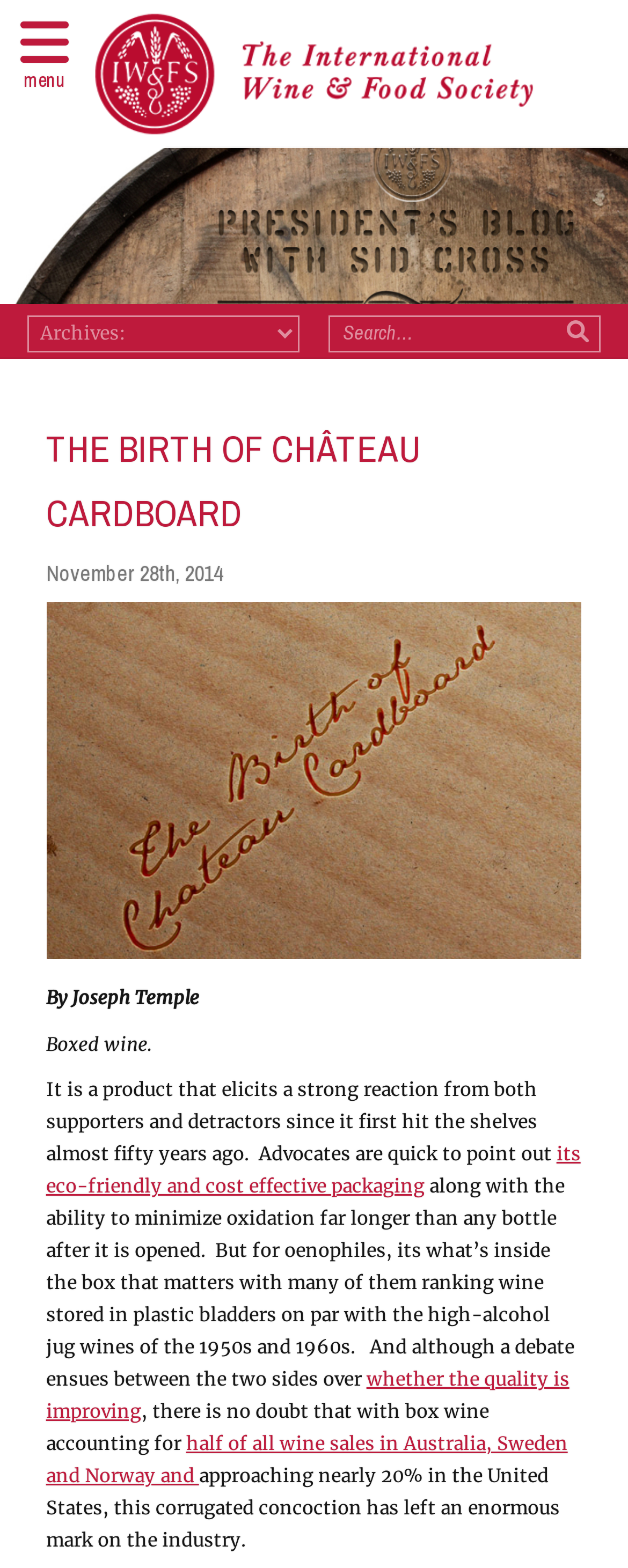Kindly provide the bounding box coordinates of the section you need to click on to fulfill the given instruction: "Click the menu button".

[0.032, 0.001, 0.109, 0.06]